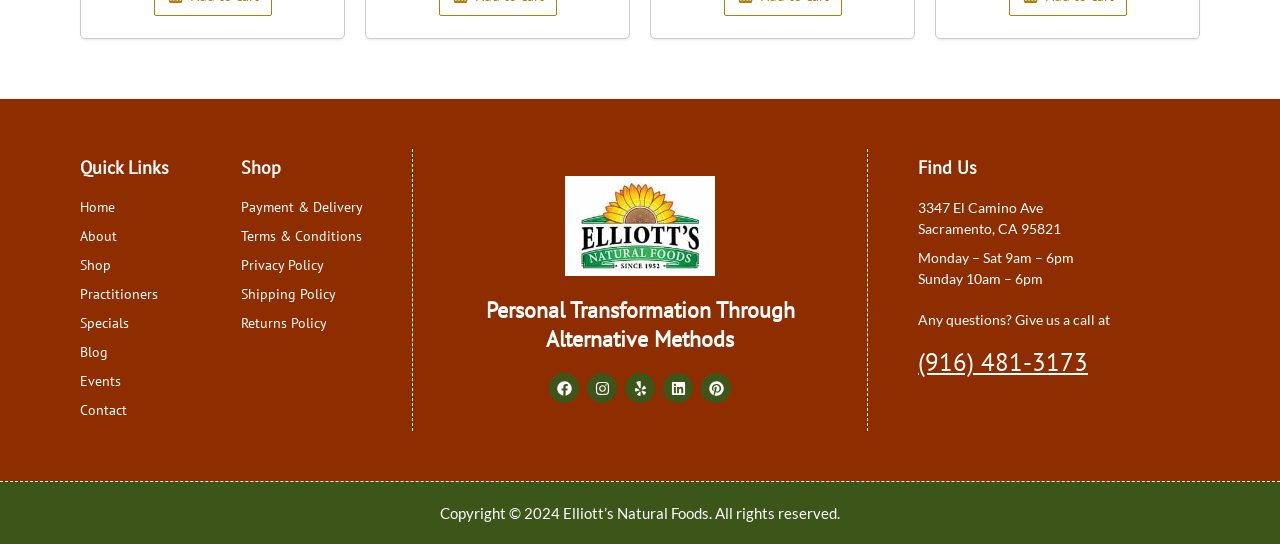What is the phone number of the store?
Analyze the image and provide a thorough answer to the question.

The phone number can be found in the 'Find Us' section at the bottom of the page, which lists the phone number as '(916) 481-3173'.